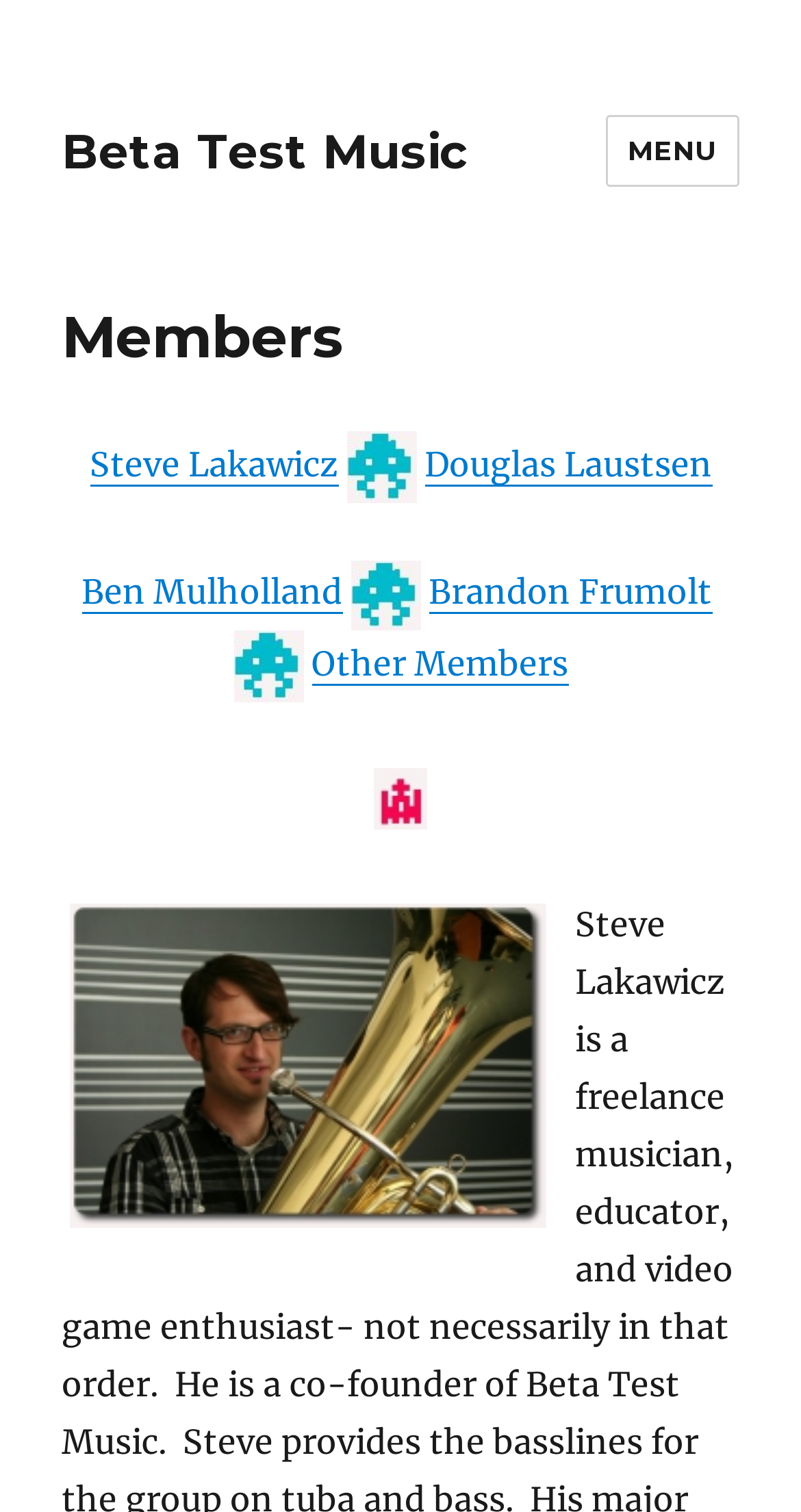What is the last member listed?
Refer to the screenshot and answer in one word or phrase.

Brandon Frumolt